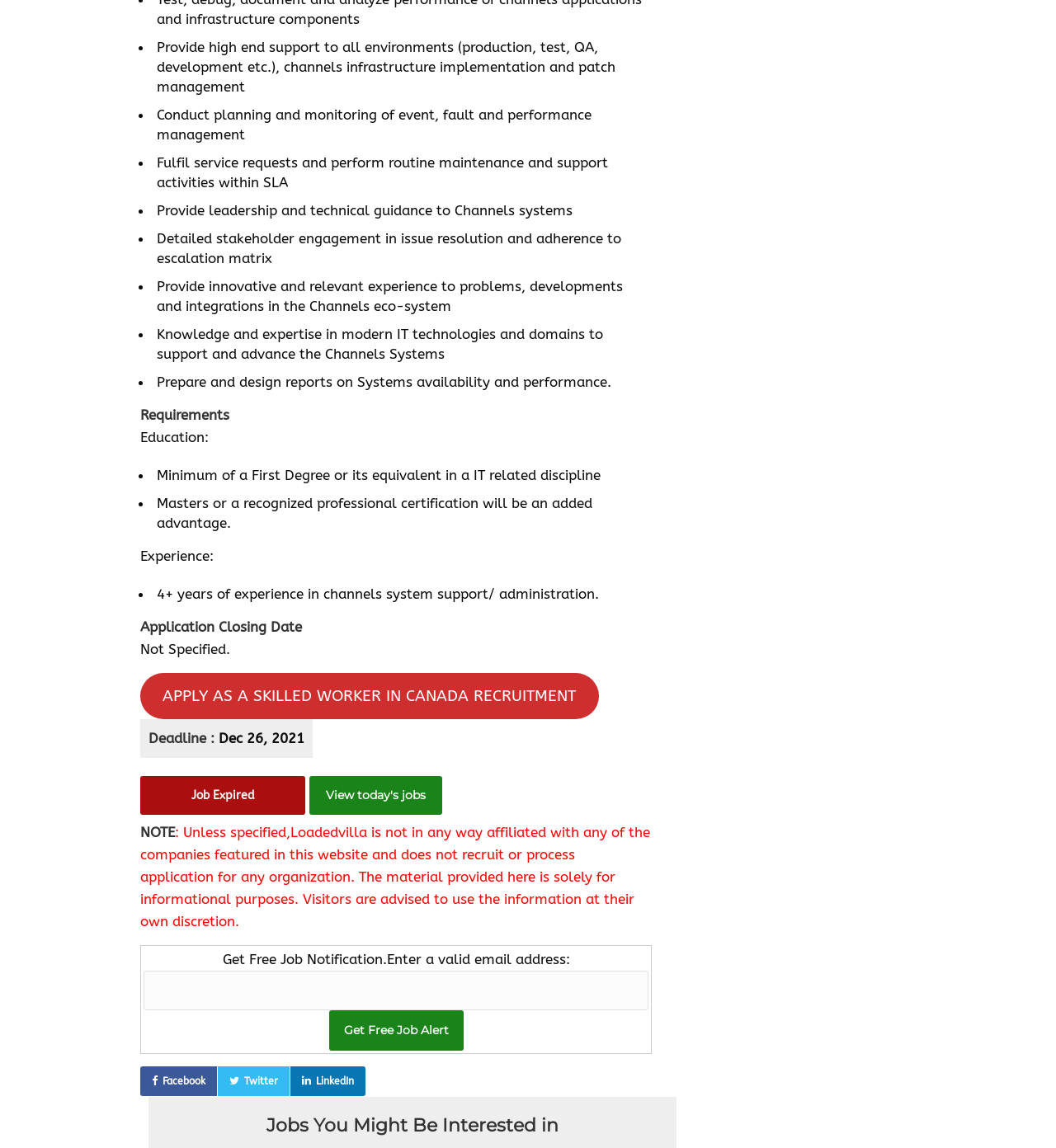Locate the bounding box of the UI element described by: "LinkedIn" in the given webpage screenshot.

[0.275, 0.929, 0.346, 0.955]